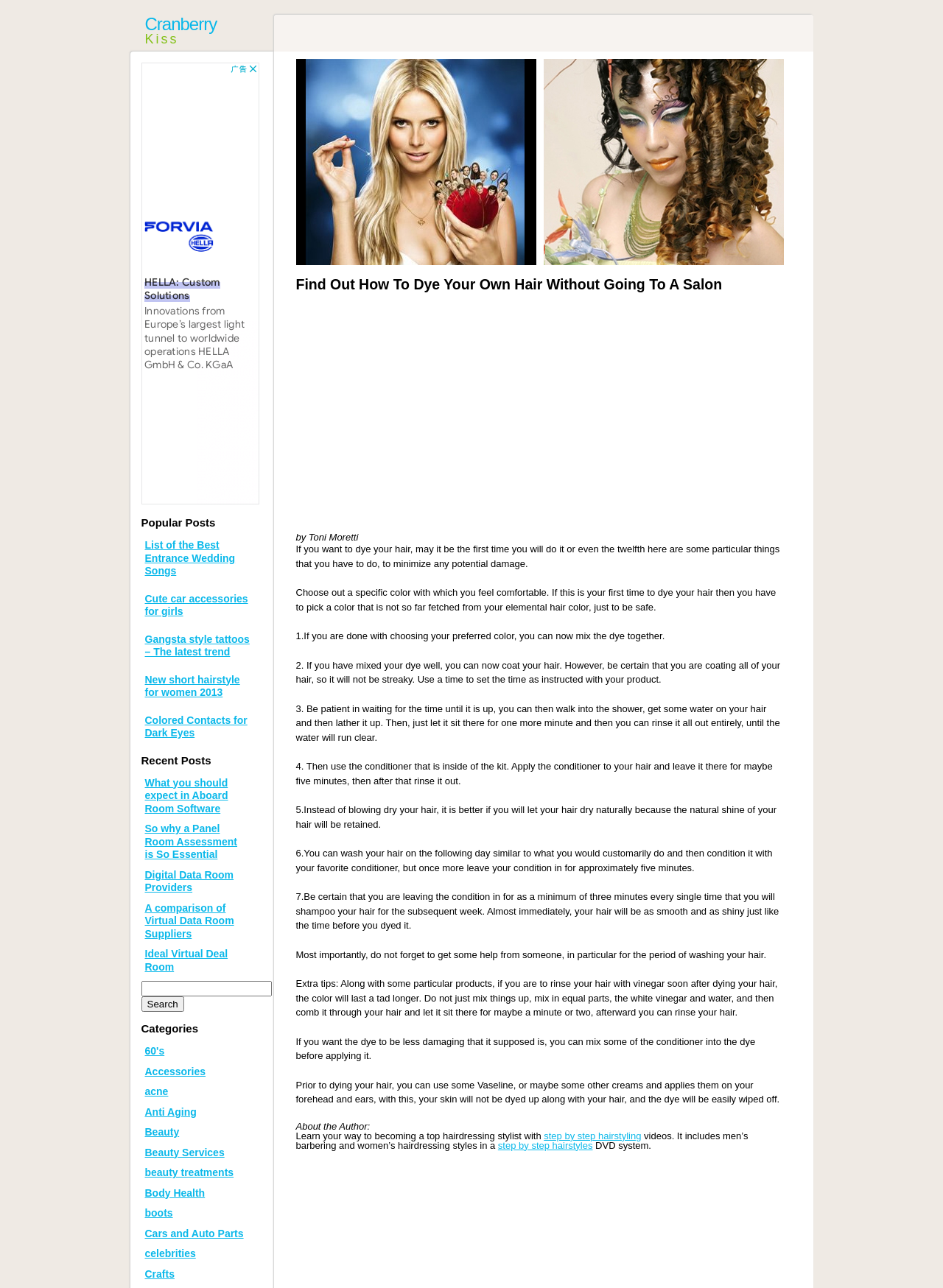Please provide a comprehensive response to the question based on the details in the image: What is the topic of the article?

The topic of the article can be determined by reading the heading 'Find Out How To Dye Your Own Hair Without Going To A Salon' and the content of the article, which provides step-by-step instructions on how to dye hair.